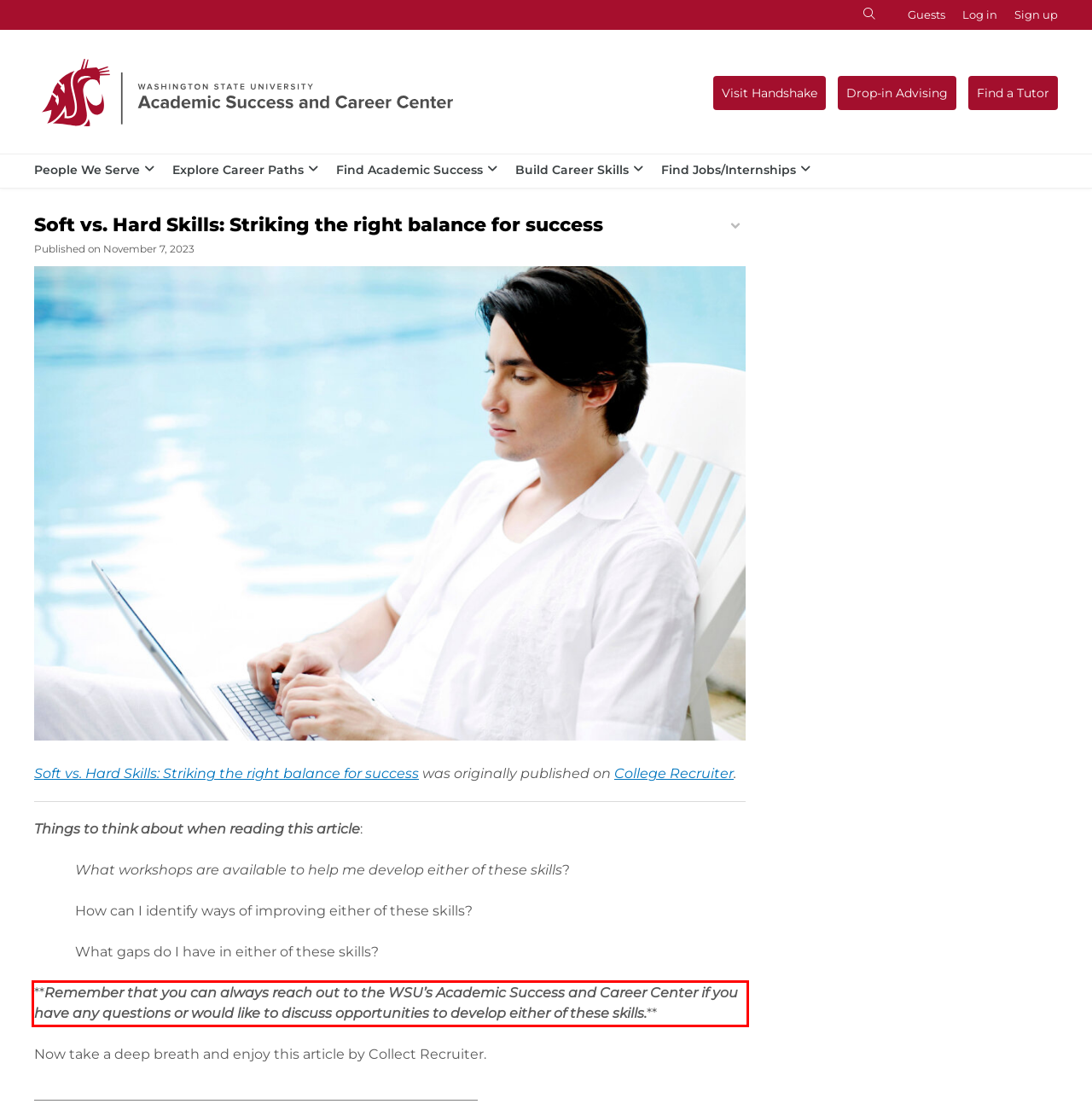Please look at the webpage screenshot and extract the text enclosed by the red bounding box.

**Remember that you can always reach out to the WSU’s Academic Success and Career Center if you have any questions or would like to discuss opportunities to develop either of these skills.**